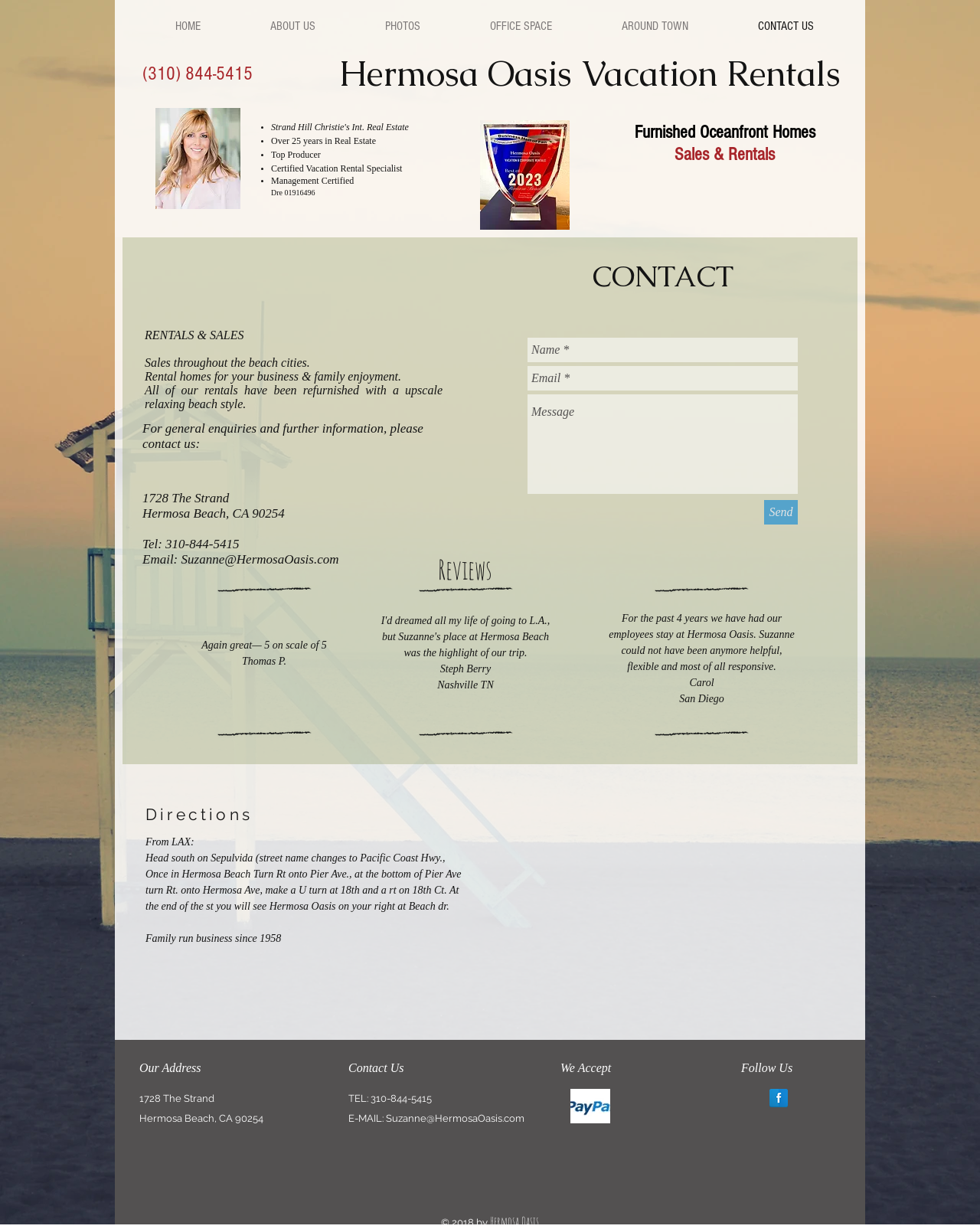What is the primary heading on this webpage?

Hermosa Oasis Vacation Rentals